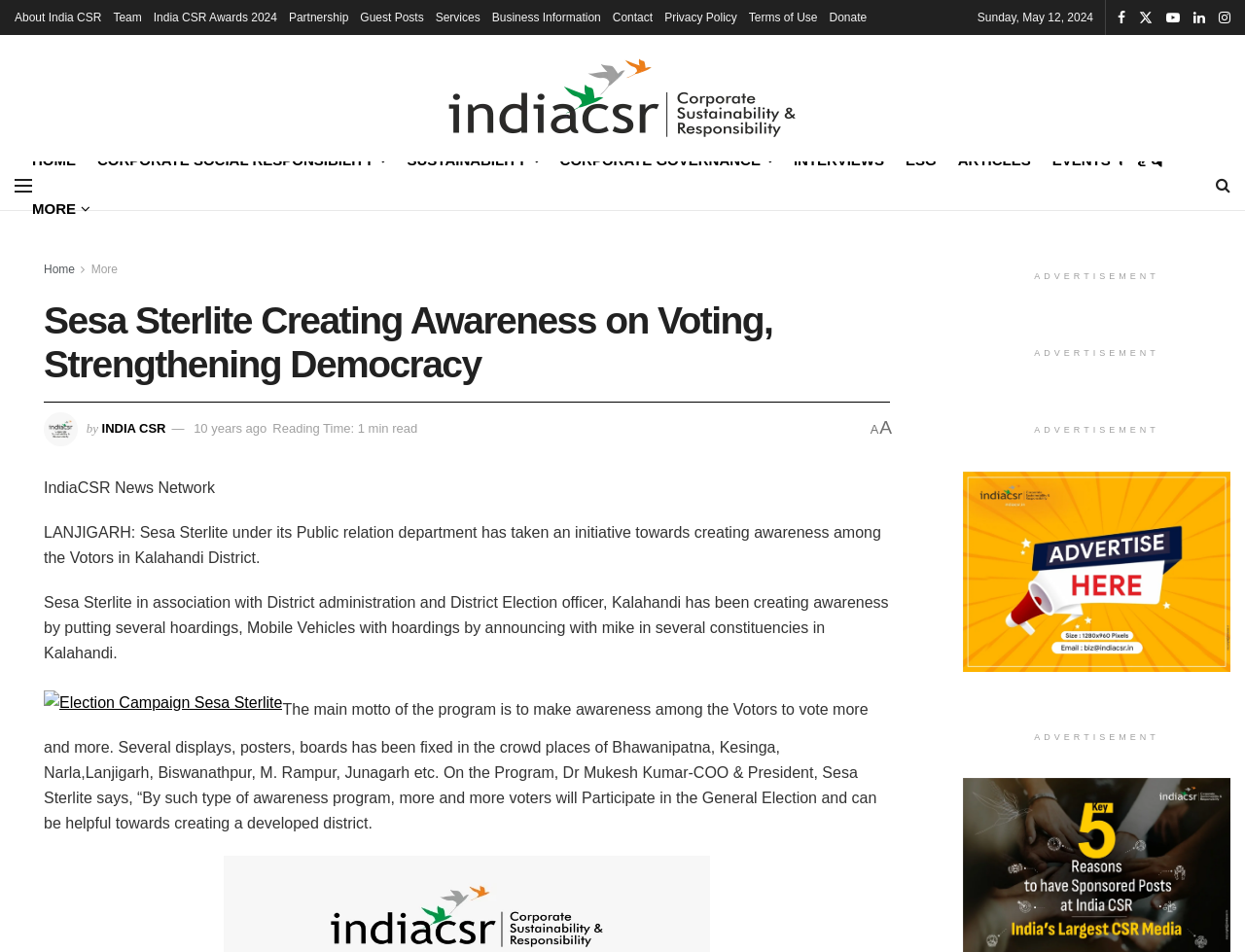Determine the bounding box coordinates of the section I need to click to execute the following instruction: "Read the article Sesa Sterlite Creating Awareness on Voting, Strengthening Democracy". Provide the coordinates as four float numbers between 0 and 1, i.e., [left, top, right, bottom].

[0.035, 0.314, 0.715, 0.406]